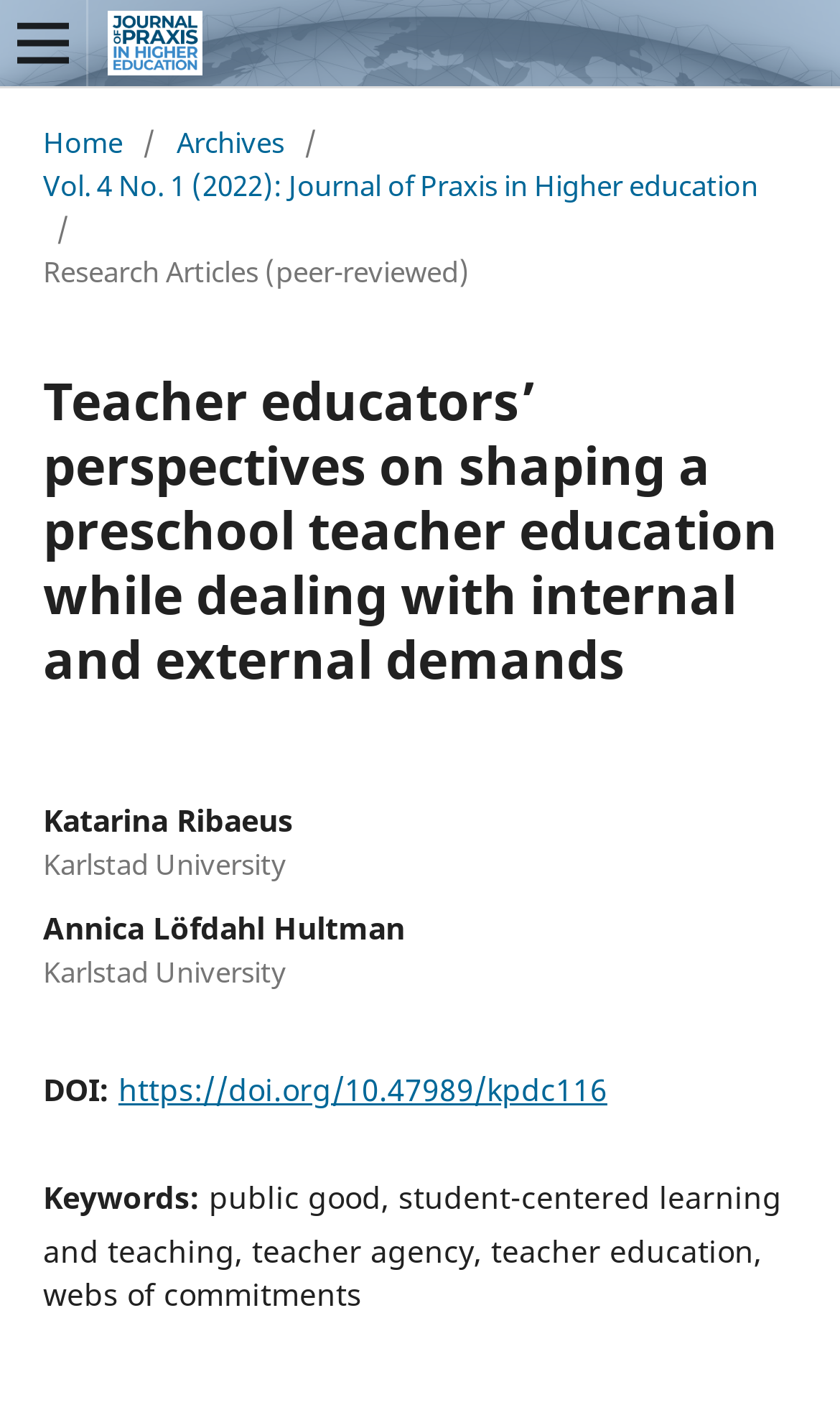Use a single word or phrase to answer the question: Who is the author of the research article?

Katarina Ribaeus